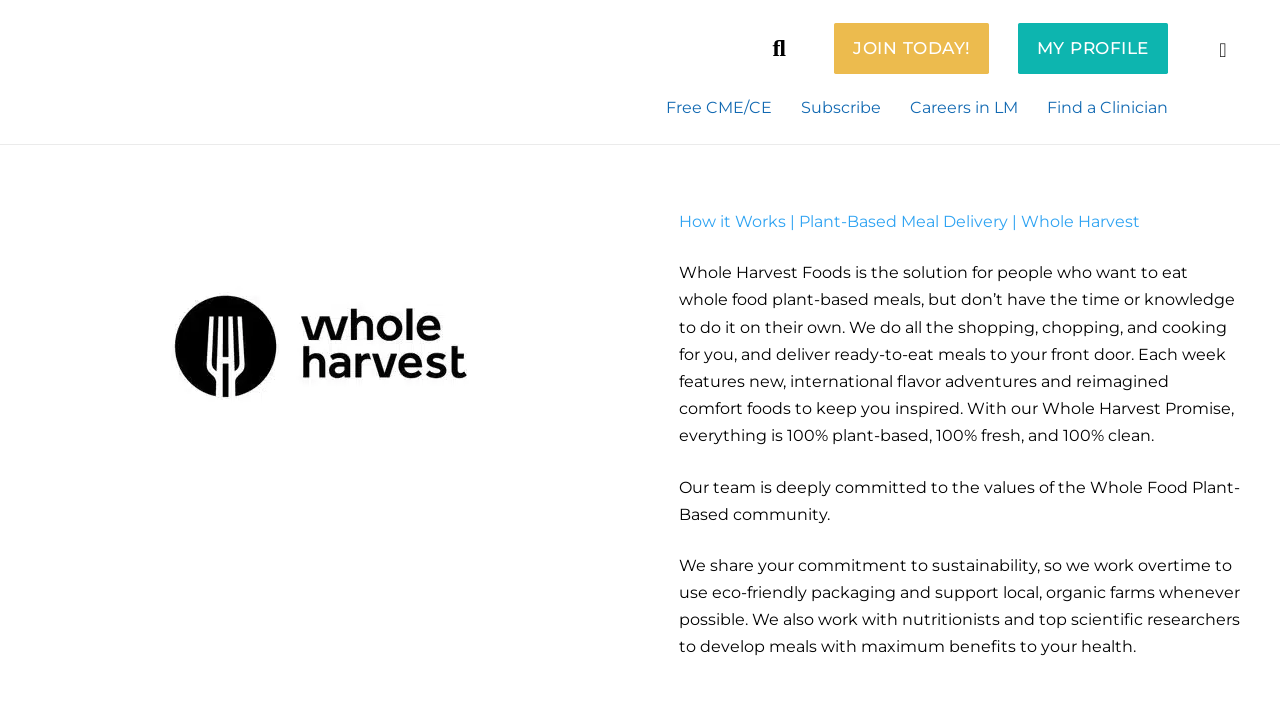Determine the bounding box coordinates for the element that should be clicked to follow this instruction: "Join today". The coordinates should be given as four float numbers between 0 and 1, in the format [left, top, right, bottom].

[0.652, 0.032, 0.773, 0.105]